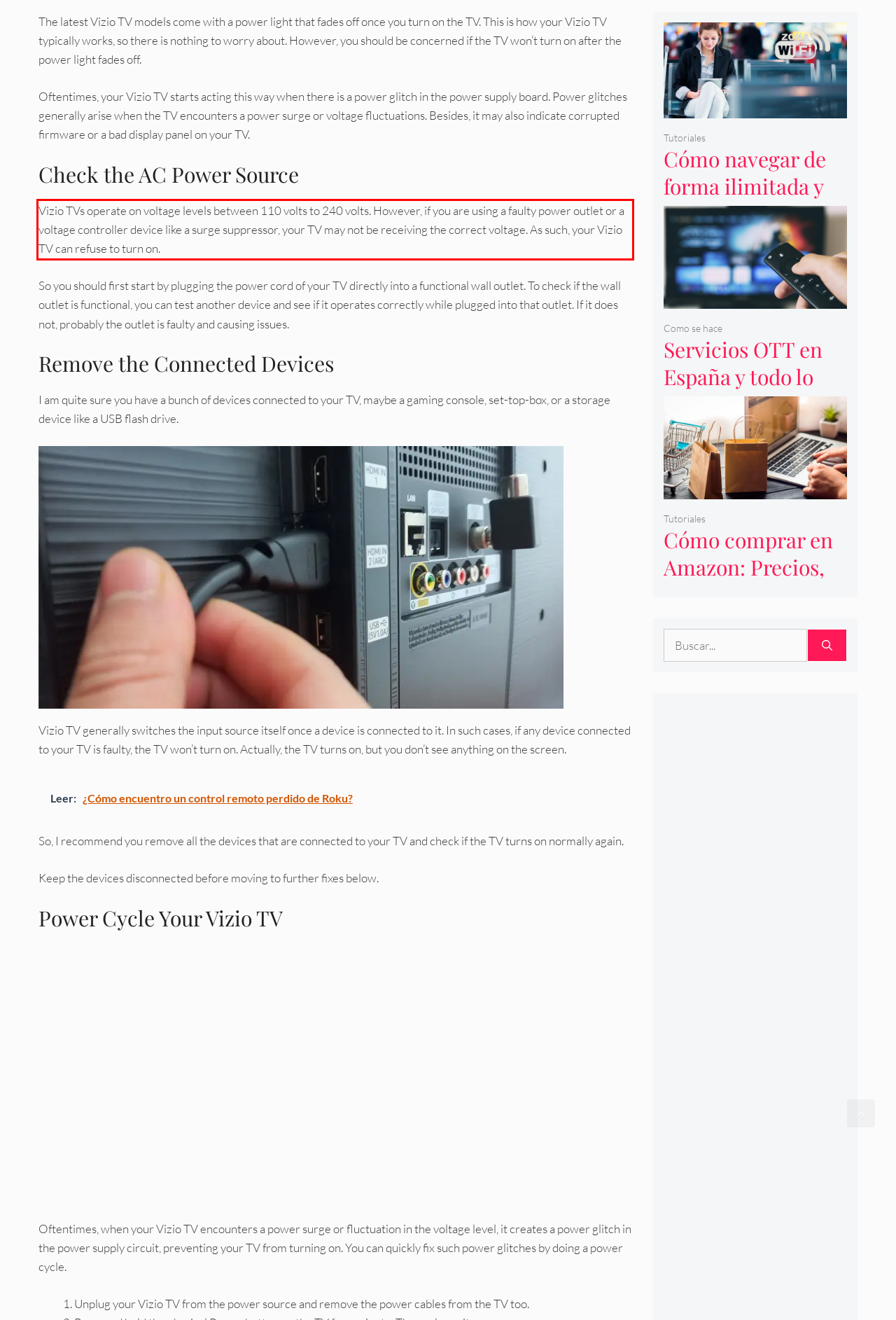Review the webpage screenshot provided, and perform OCR to extract the text from the red bounding box.

Vizio TVs operate on voltage levels between 110 volts to 240 volts. However, if you are using a faulty power outlet or a voltage controller device like a surge suppressor, your TV may not be receiving the correct voltage. As such, your Vizio TV can refuse to turn on.